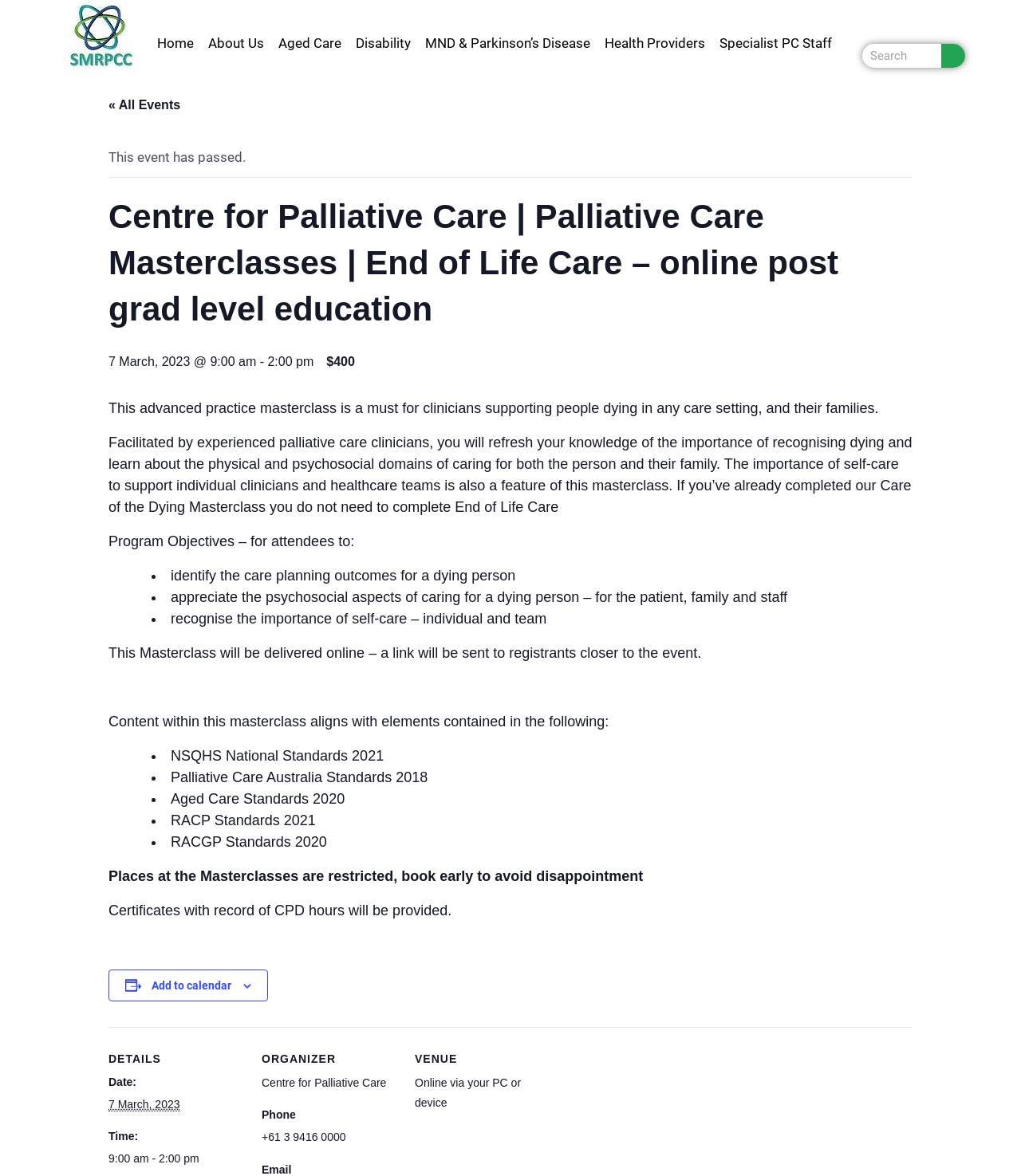Please locate the bounding box coordinates of the element that should be clicked to achieve the given instruction: "Add to calendar".

[0.148, 0.832, 0.226, 0.843]